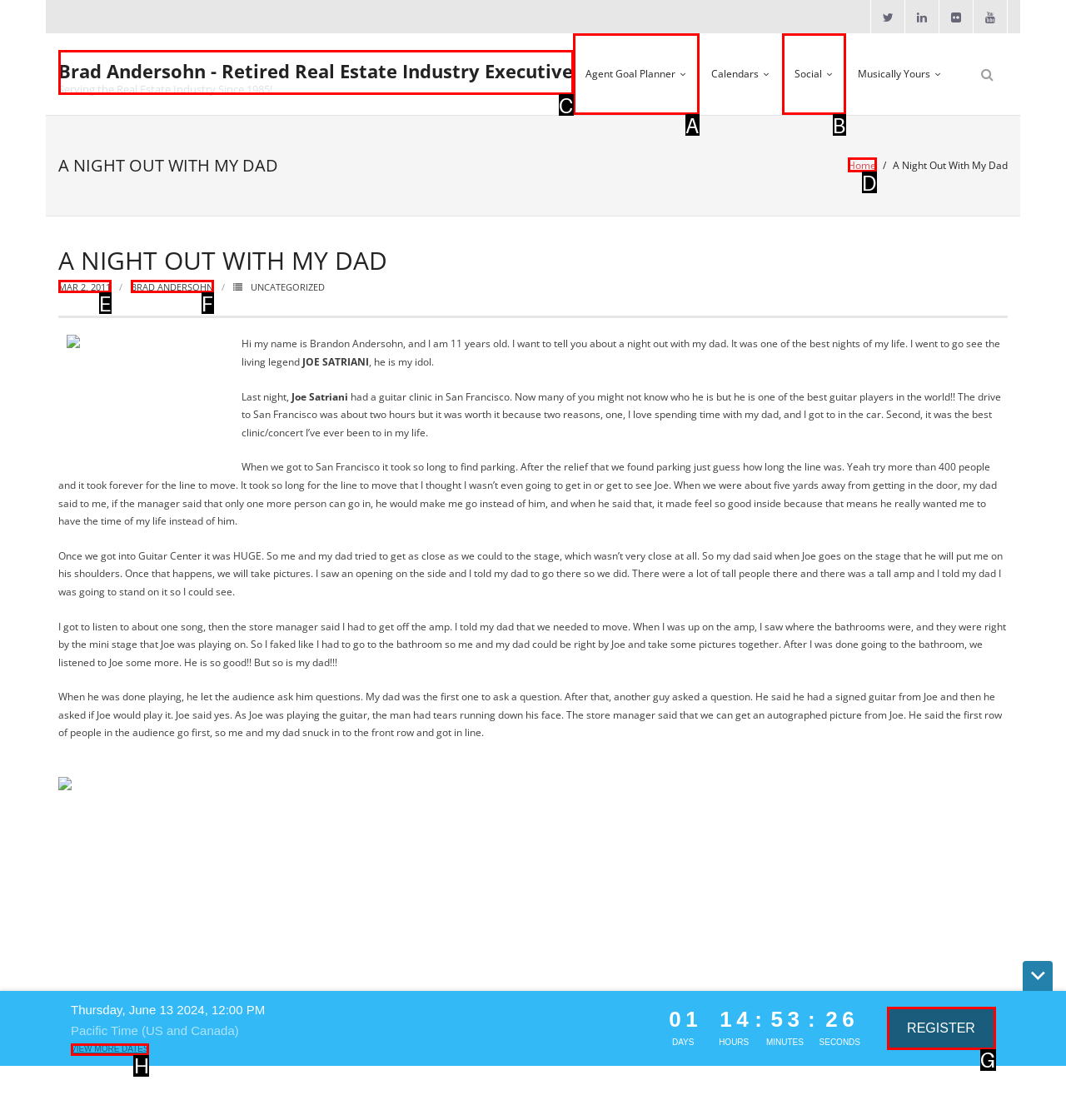Match the HTML element to the description: View more dates. Answer with the letter of the correct option from the provided choices.

H